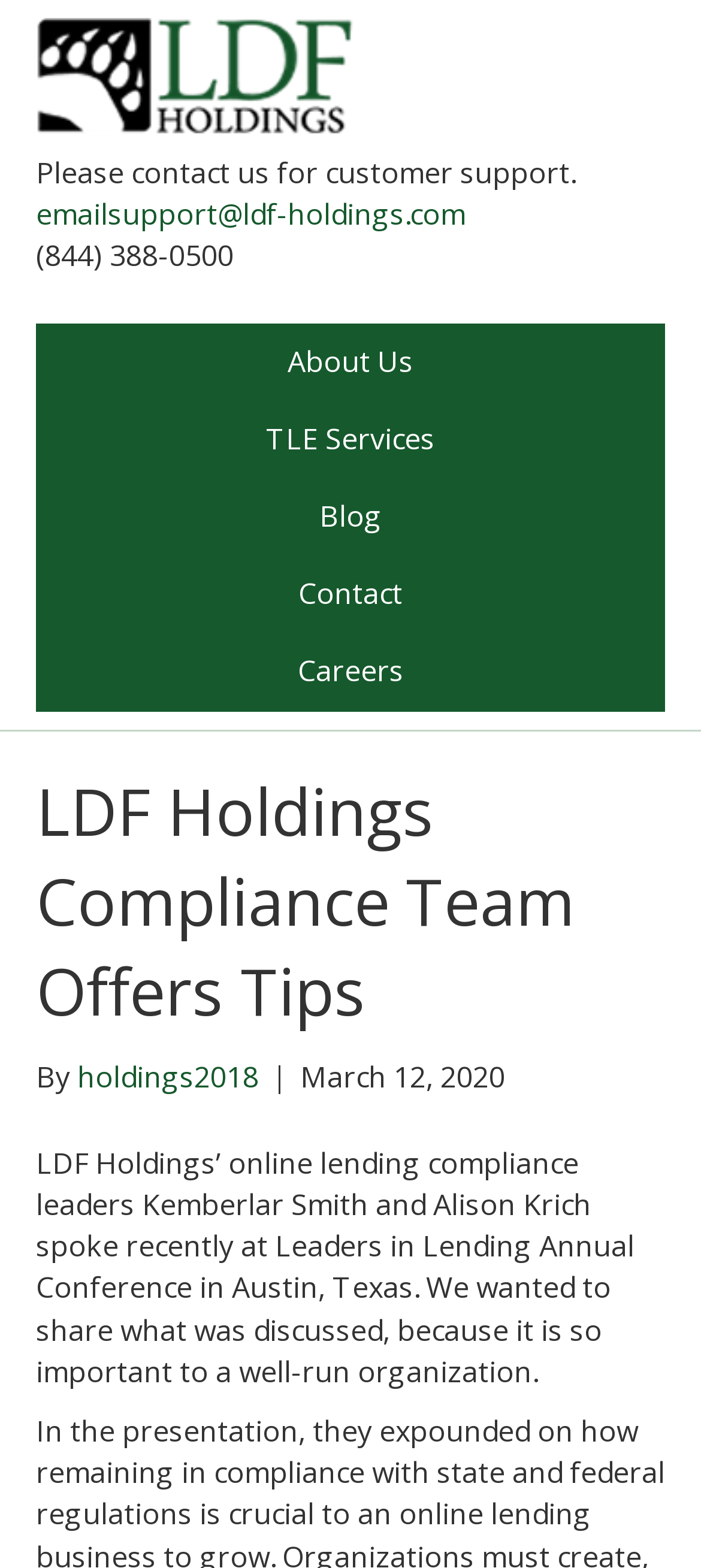What is the location of the conference mentioned in the article?
Answer the question with just one word or phrase using the image.

Austin, Texas